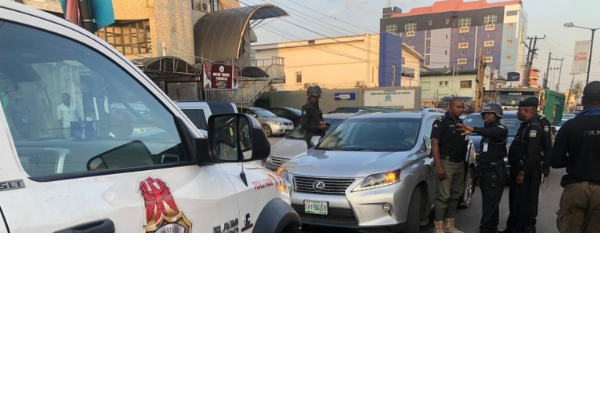List and describe all the prominent features within the image.

In the image, a Lagos State Taskforce vehicle is prominently displayed in the foreground, featuring official markings and insignia. Surrounding it are several law enforcement officers engaged in a discussion, possibly in relation to the enforcement of traffic regulations. A silver Lexus SUV is seen halted beside them, indicating a traffic stop or violation. The background showcases urban Lagos architecture, including modern buildings, reflecting the bustling environment of the city. This scene embodies the recent announcement by the Lagos State Government regarding the unconditional release of 21 commercial vehicles previously impounded for driving against traffic rules, aimed at helping affected drivers return to their daily activities.